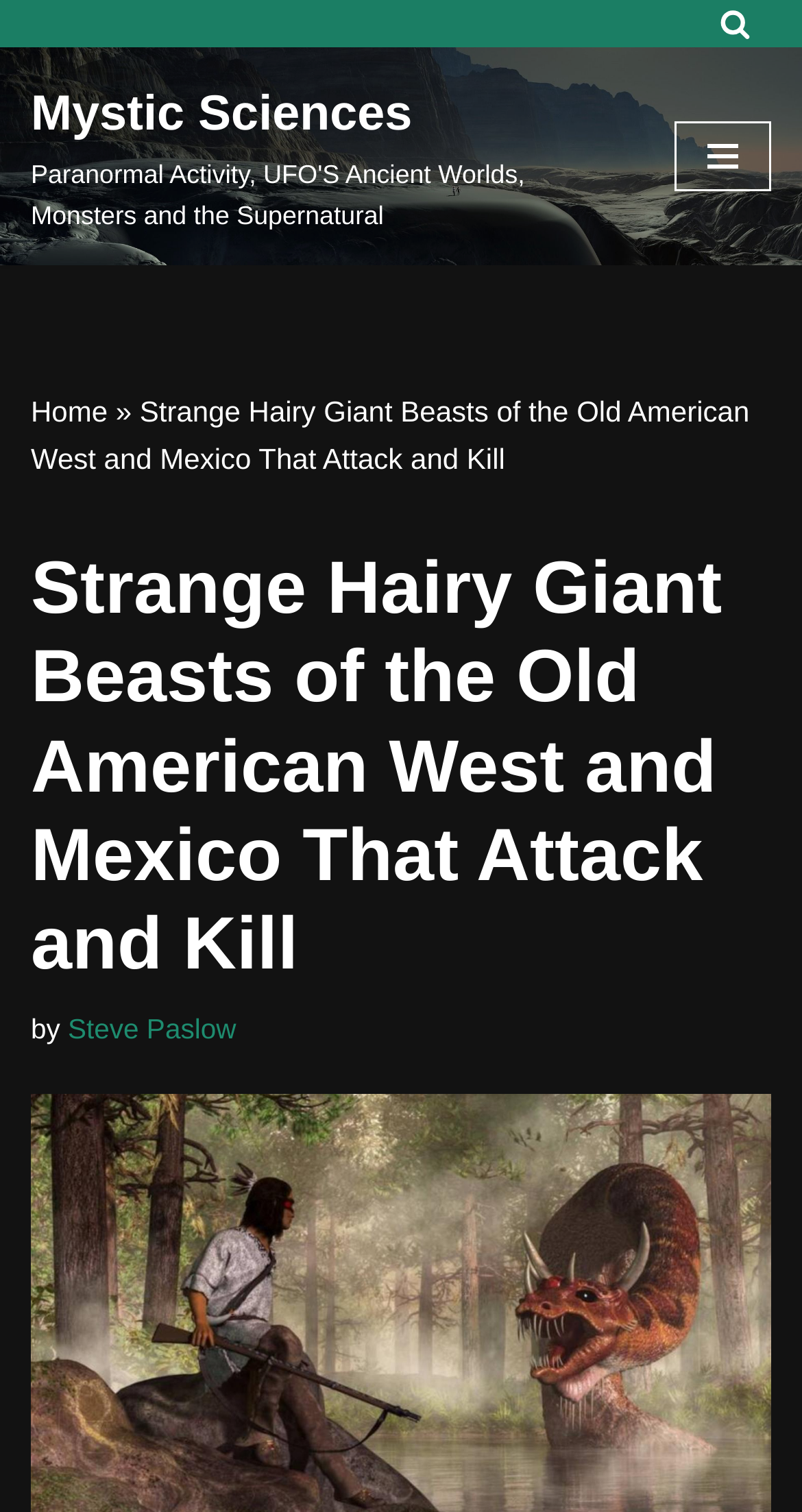Determine which piece of text is the heading of the webpage and provide it.

Strange Hairy Giant Beasts of the Old American West and Mexico That Attack and Kill